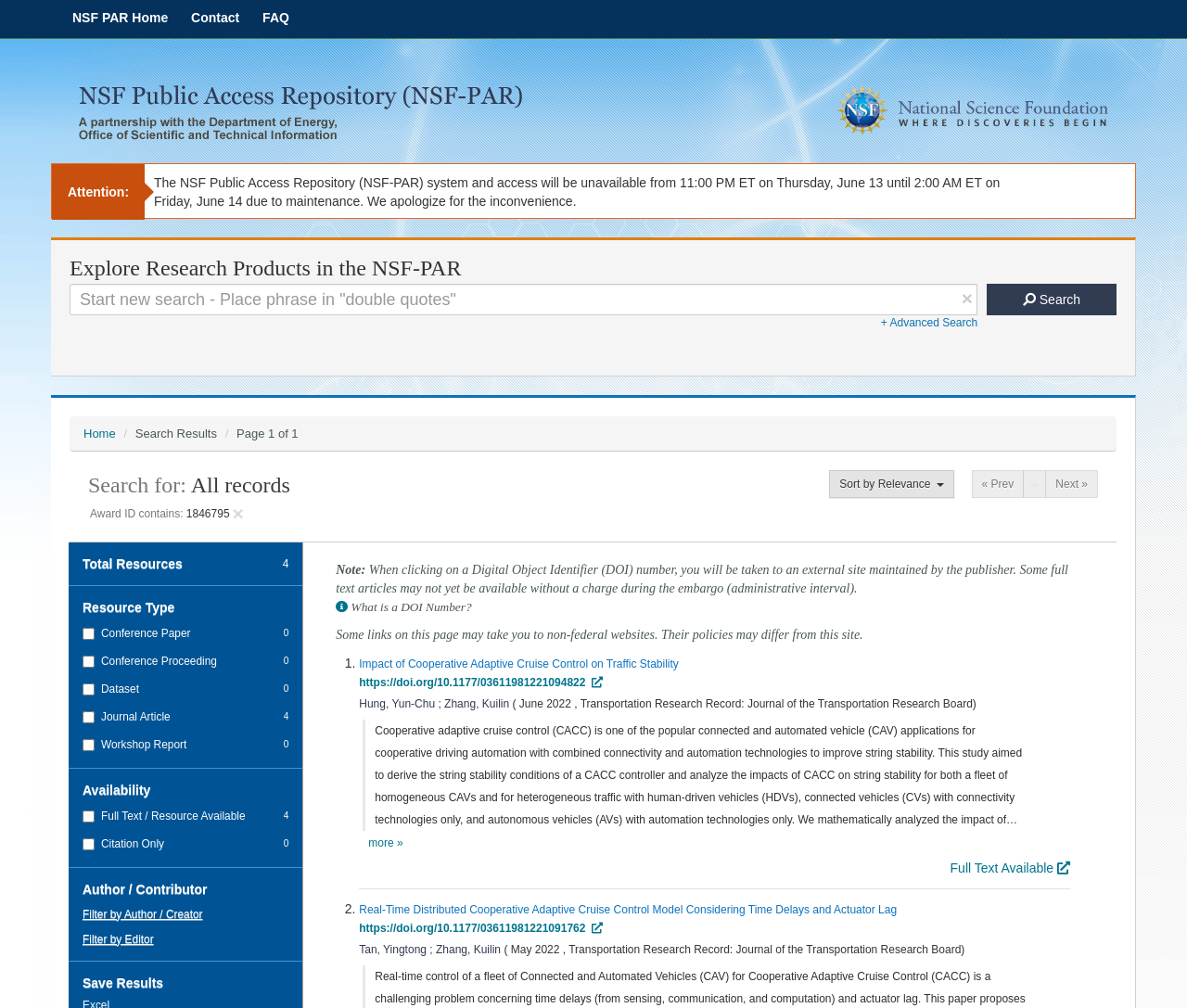Please specify the bounding box coordinates for the clickable region that will help you carry out the instruction: "Sort by Relevance".

[0.699, 0.466, 0.804, 0.494]